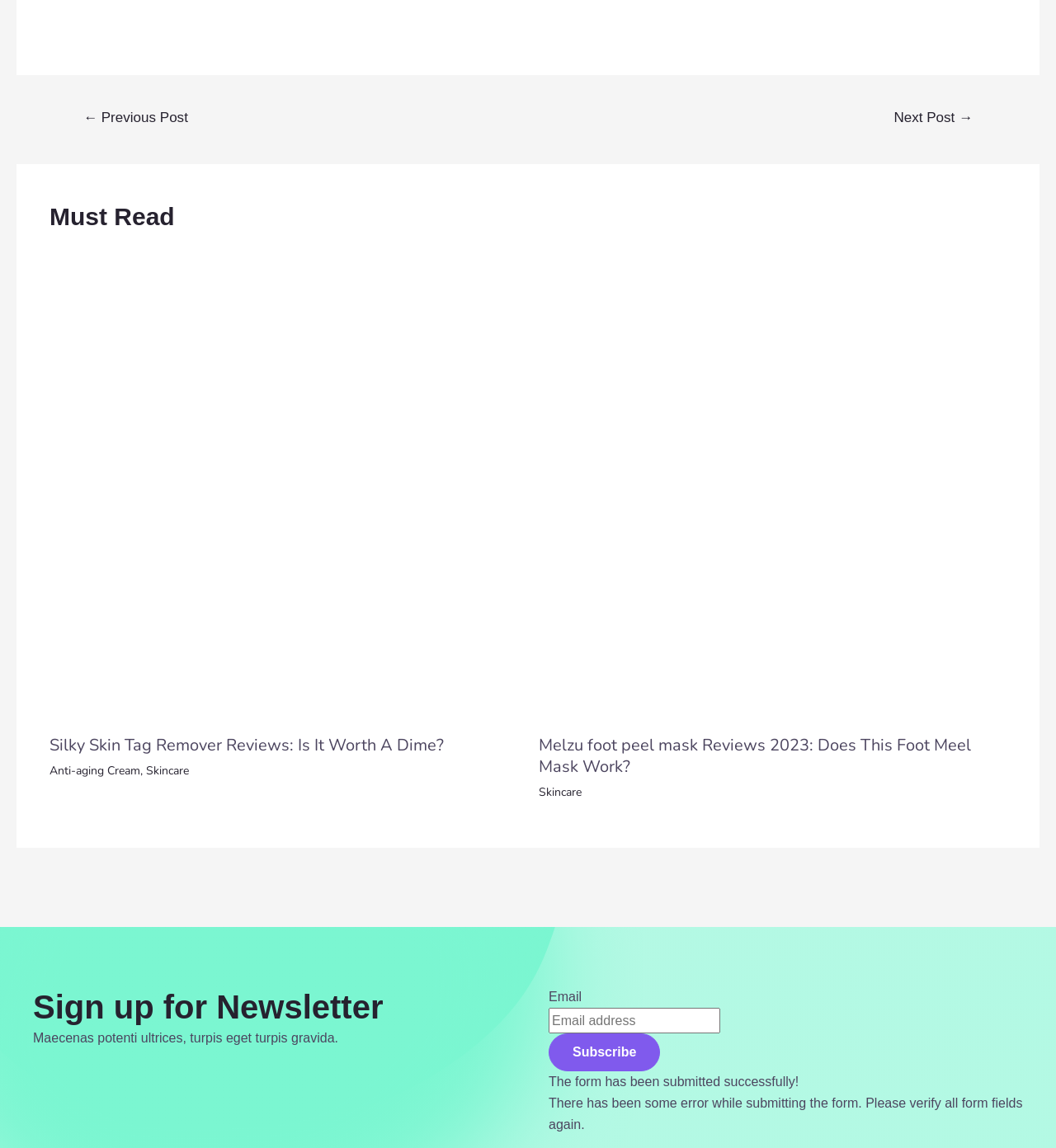Can you identify the bounding box coordinates of the clickable region needed to carry out this instruction: 'Subscribe to the newsletter'? The coordinates should be four float numbers within the range of 0 to 1, stated as [left, top, right, bottom].

[0.52, 0.9, 0.625, 0.933]